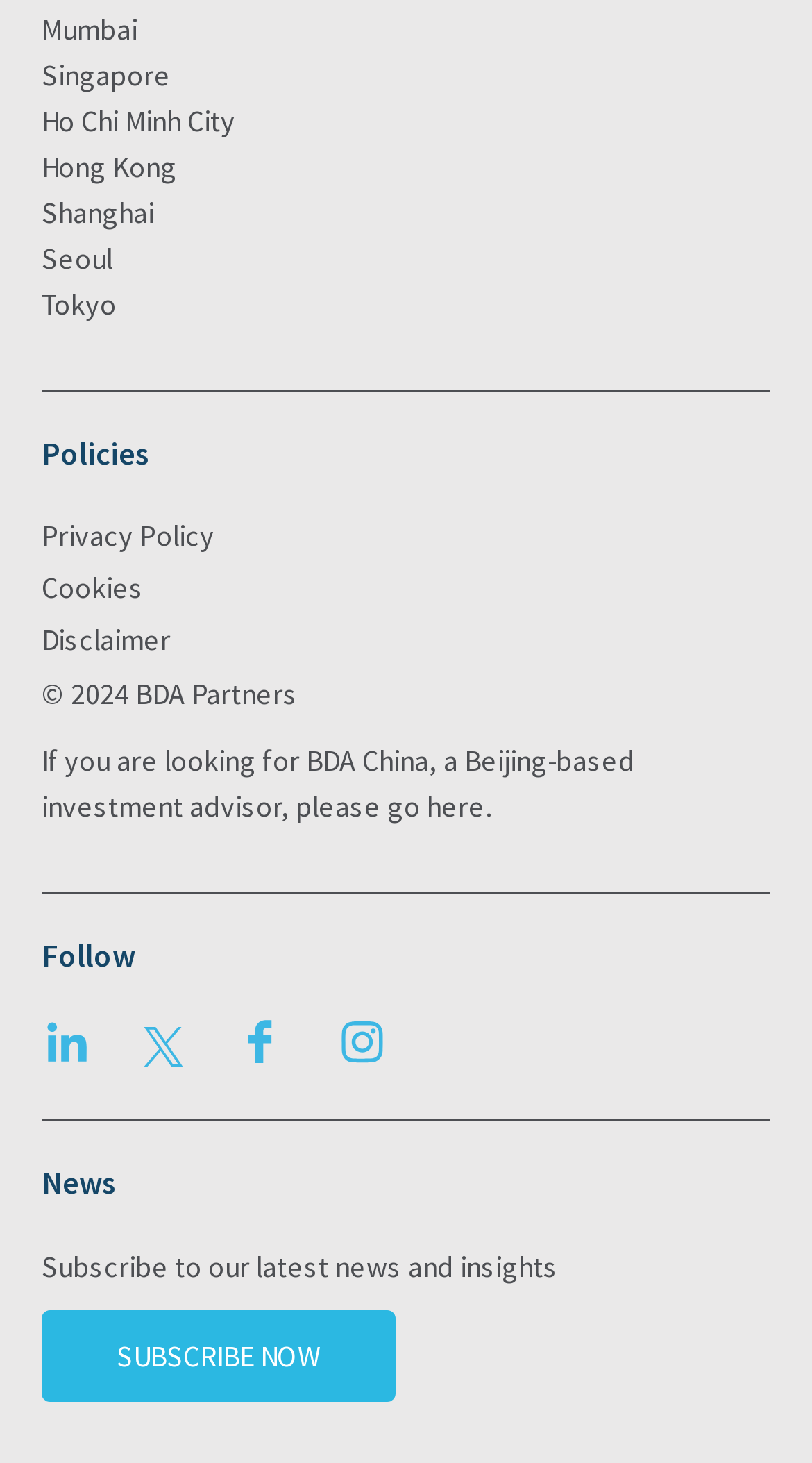Locate the bounding box coordinates of the clickable region to complete the following instruction: "Subscribe to news and insights."

[0.051, 0.896, 0.487, 0.958]